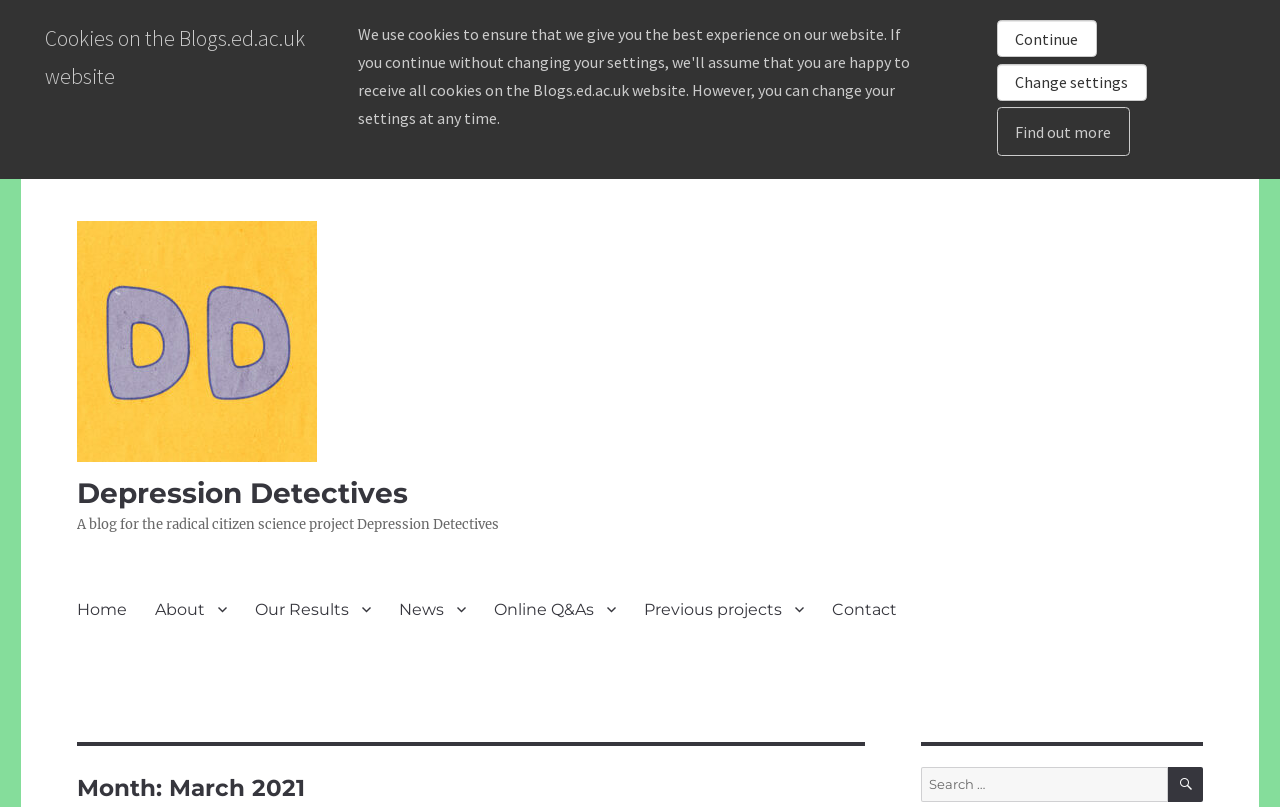Identify and provide the main heading of the webpage.

Month: March 2021